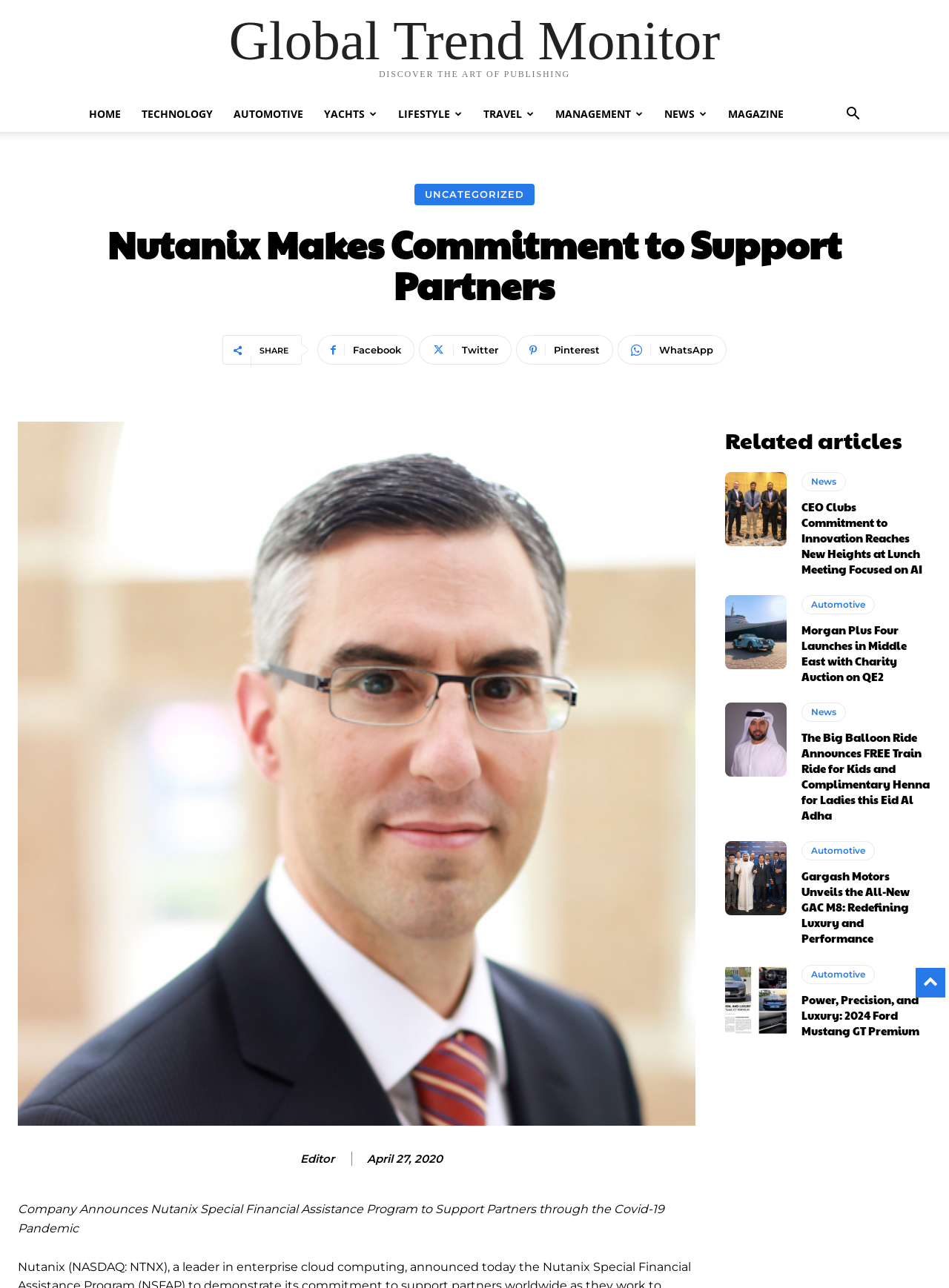Identify the bounding box for the described UI element: "WhatsApp".

[0.651, 0.26, 0.766, 0.283]